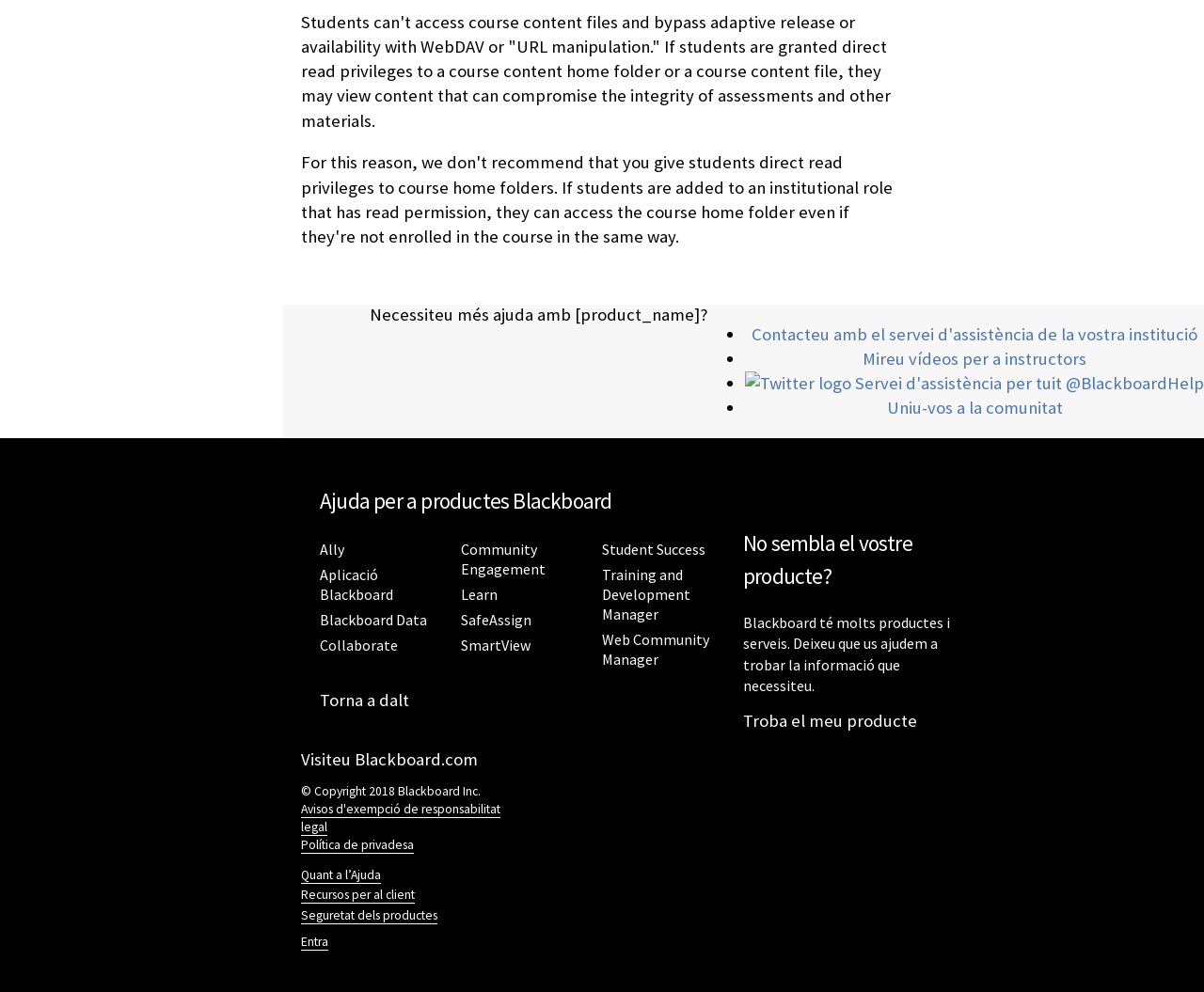What is the purpose of the 'Find my product' link?
Carefully examine the image and provide a detailed answer to the question.

The 'Find my product' link is located at the bottom of the webpage, and it is intended to help users find information about their specific Blackboard product. The link is accompanied by a heading that asks 'Is this not your product?' and a static text that explains that Blackboard has many products and services, and offers to help users find the information they need.